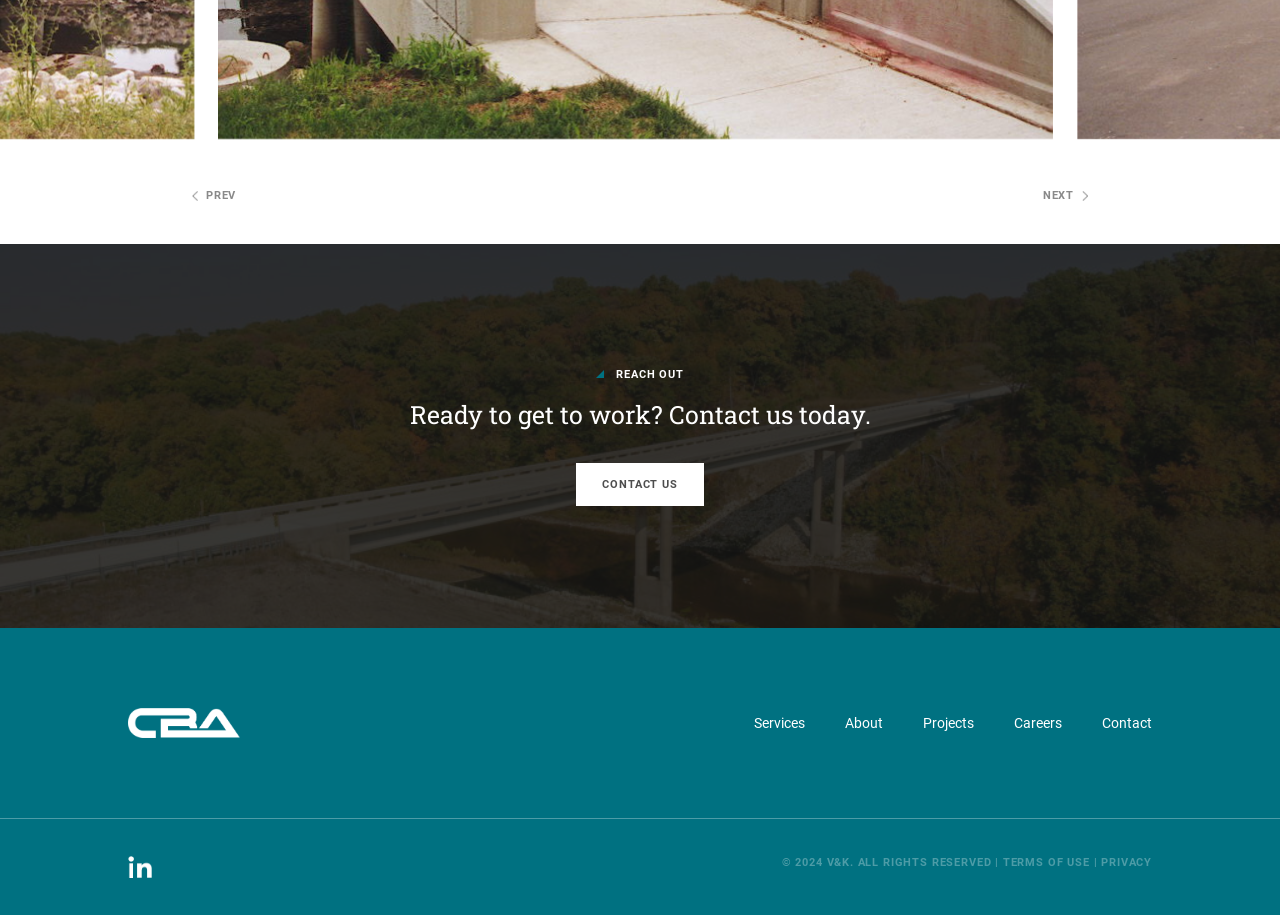Extract the bounding box coordinates of the UI element described: "Projects". Provide the coordinates in the format [left, top, right, bottom] with values ranging from 0 to 1.

[0.721, 0.781, 0.761, 0.798]